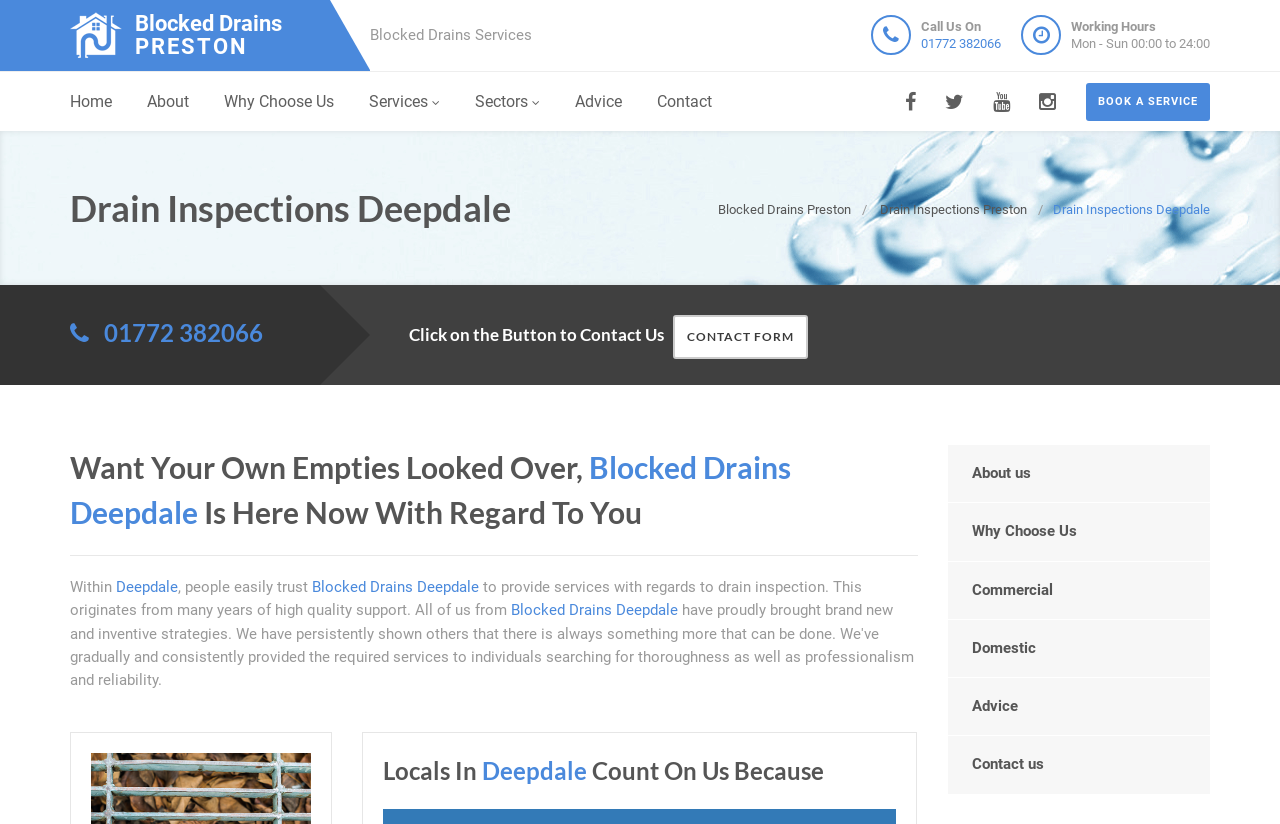Please provide the bounding box coordinates for the element that needs to be clicked to perform the following instruction: "Call the phone number". The coordinates should be given as four float numbers between 0 and 1, i.e., [left, top, right, bottom].

[0.72, 0.044, 0.782, 0.062]